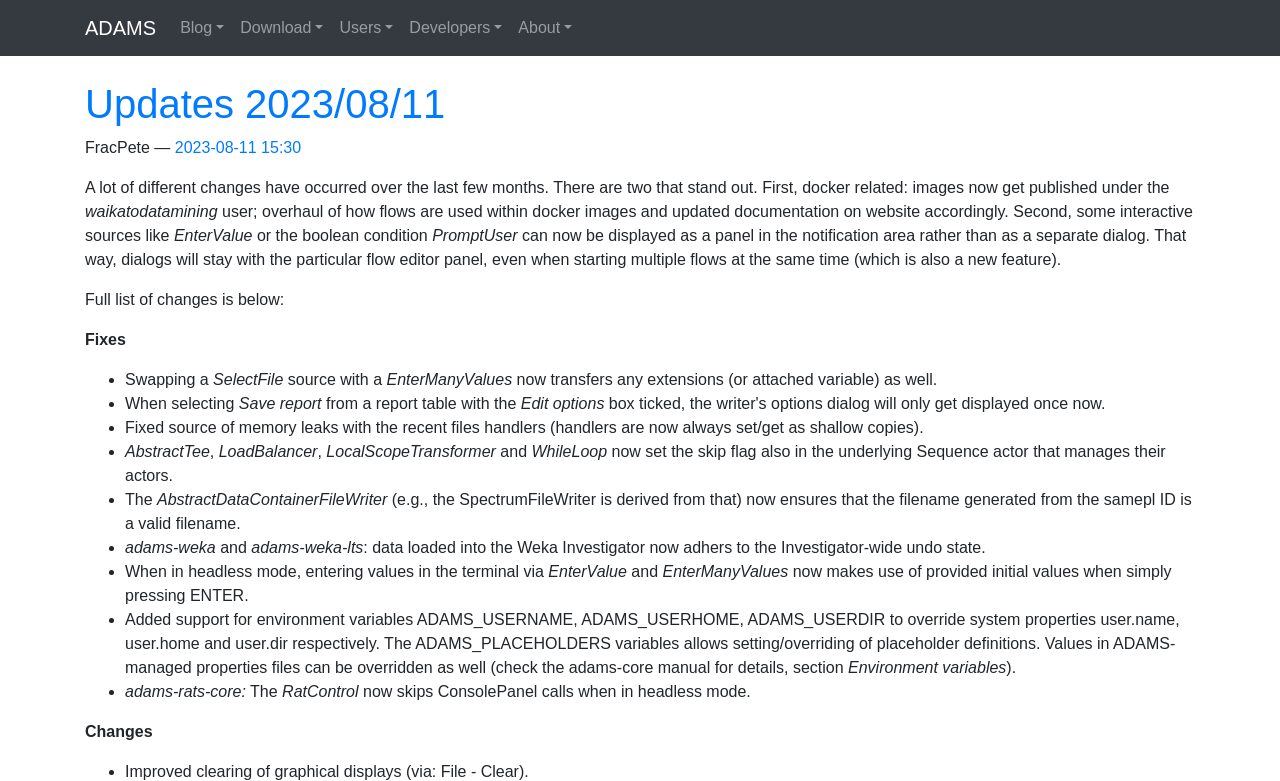Give a one-word or one-phrase response to the question:
How many fixes are listed on the webpage?

7